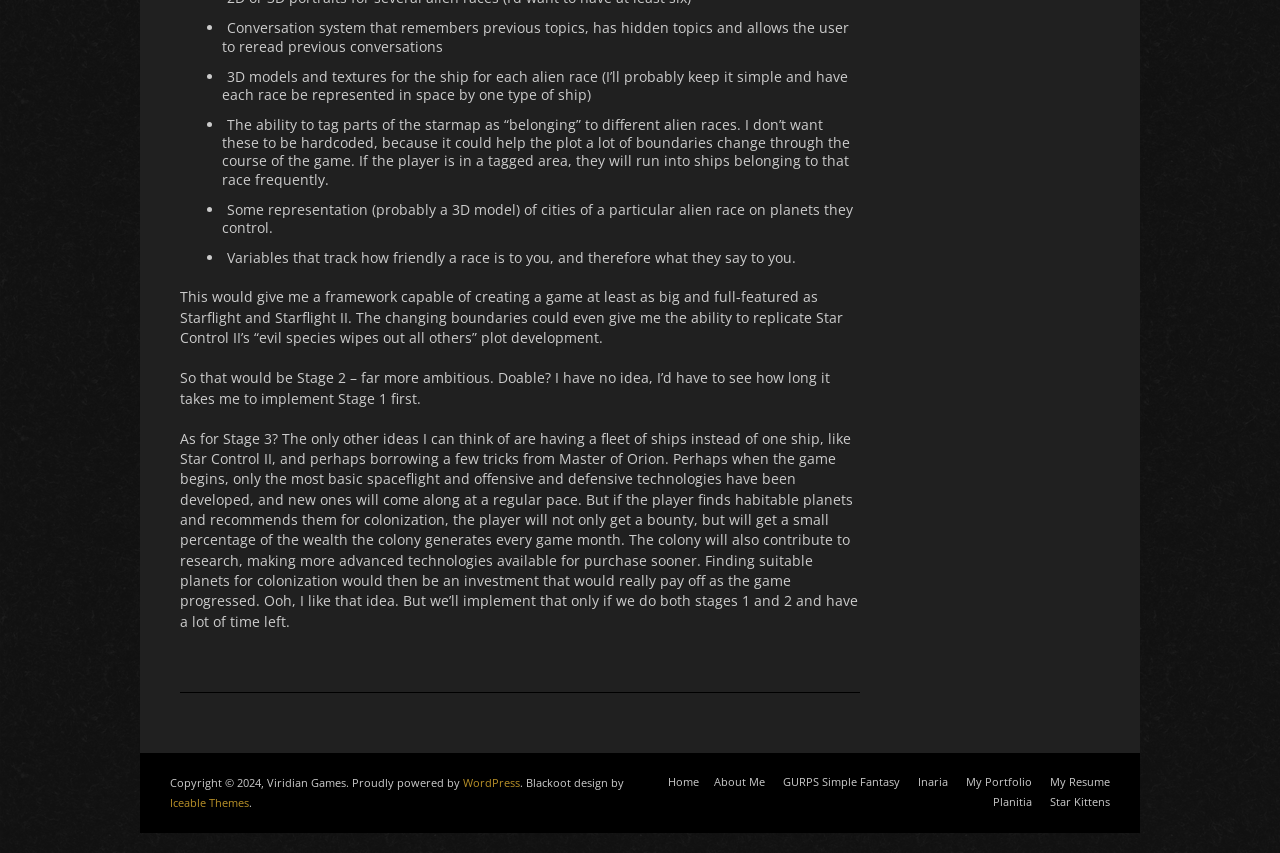Bounding box coordinates are specified in the format (top-left x, top-left y, bottom-right x, bottom-right y). All values are floating point numbers bounded between 0 and 1. Please provide the bounding box coordinate of the region this sentence describes: GURPS Simple Fantasy

[0.612, 0.907, 0.703, 0.925]